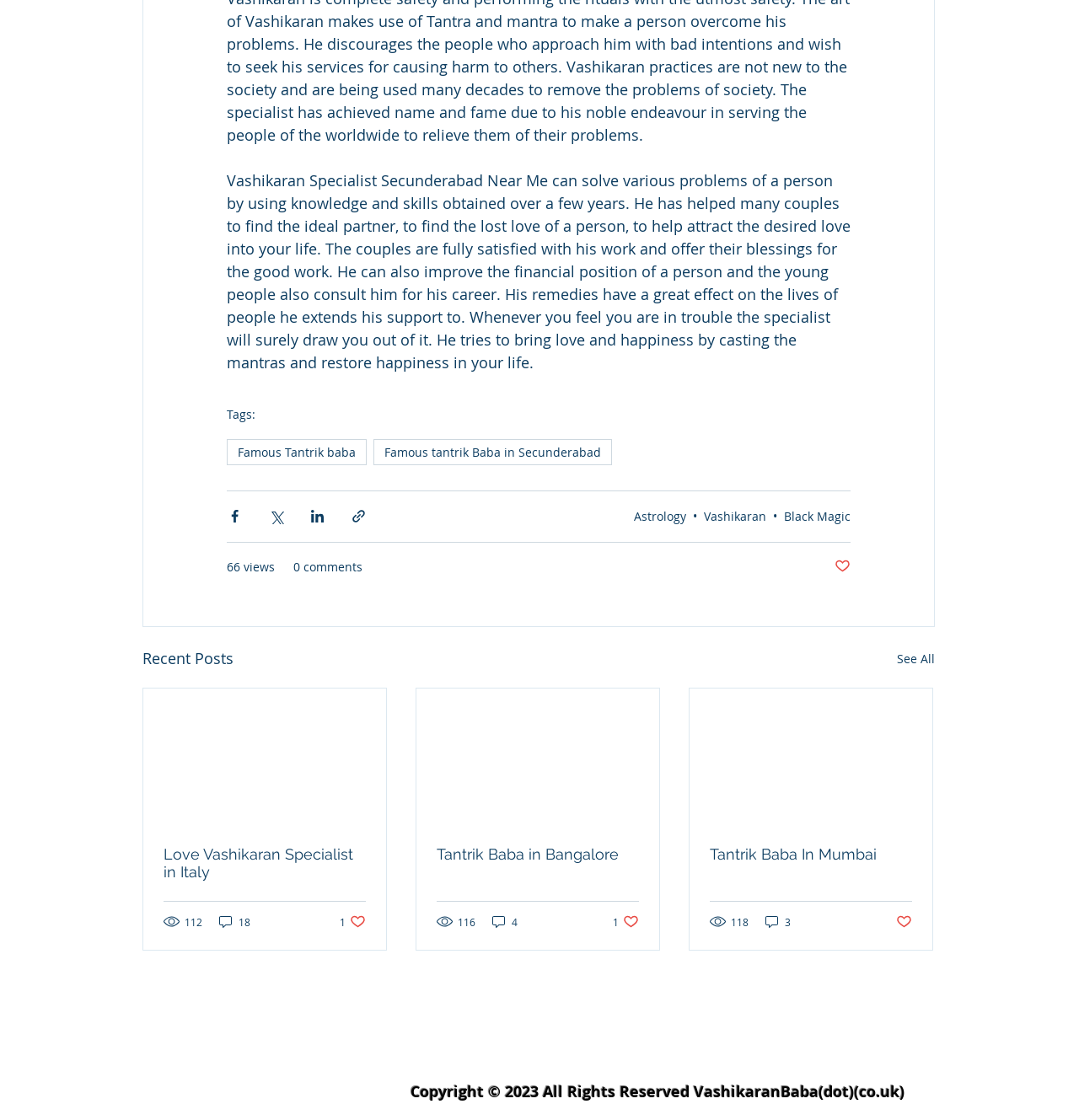Determine the bounding box coordinates (top-left x, top-left y, bottom-right x, bottom-right y) of the UI element described in the following text: See All

[0.831, 0.577, 0.866, 0.599]